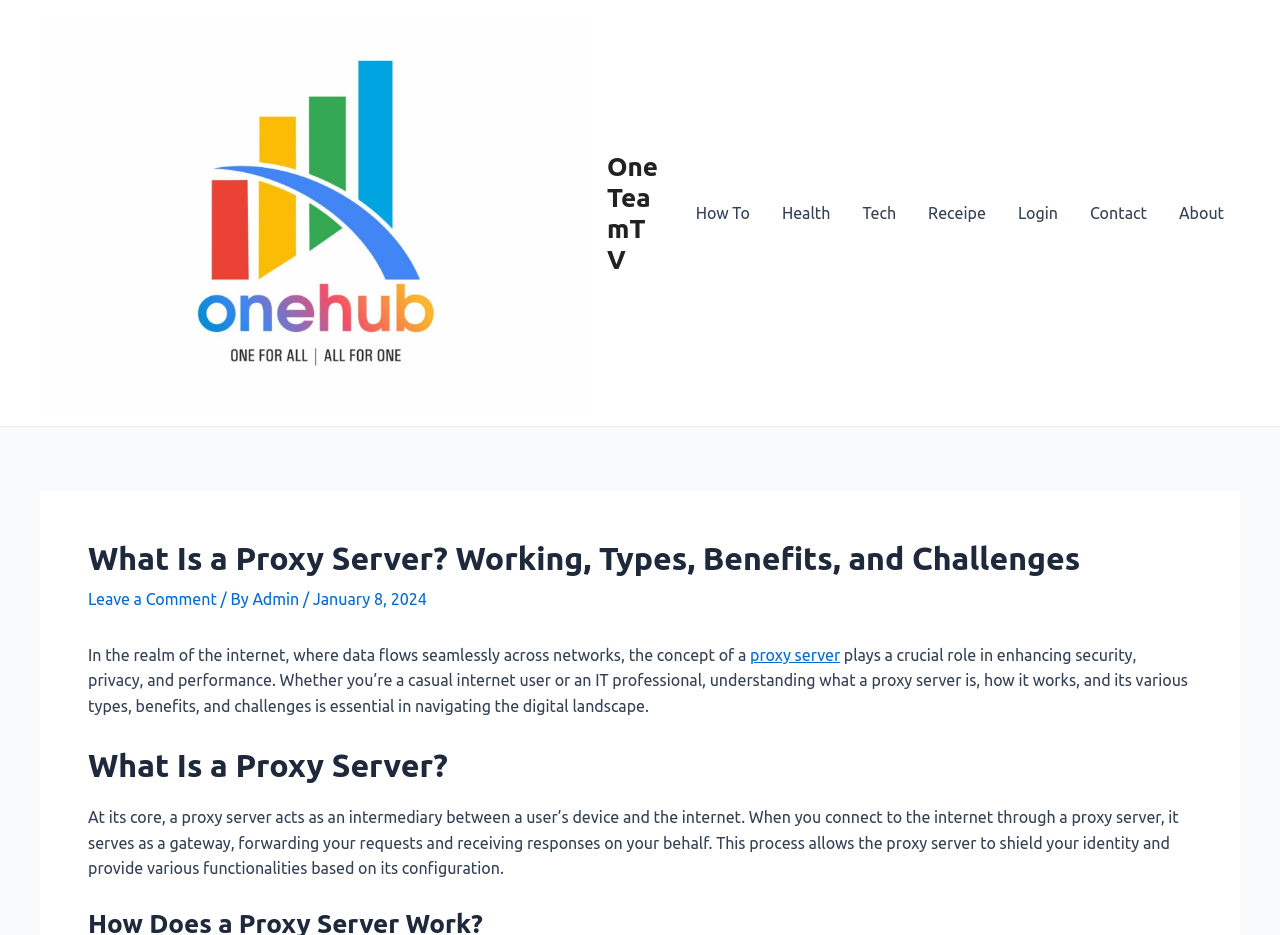Analyze the image and give a detailed response to the question:
Who wrote this article?

The author of this article is mentioned as 'Admin' in the byline '/ By Admin'.